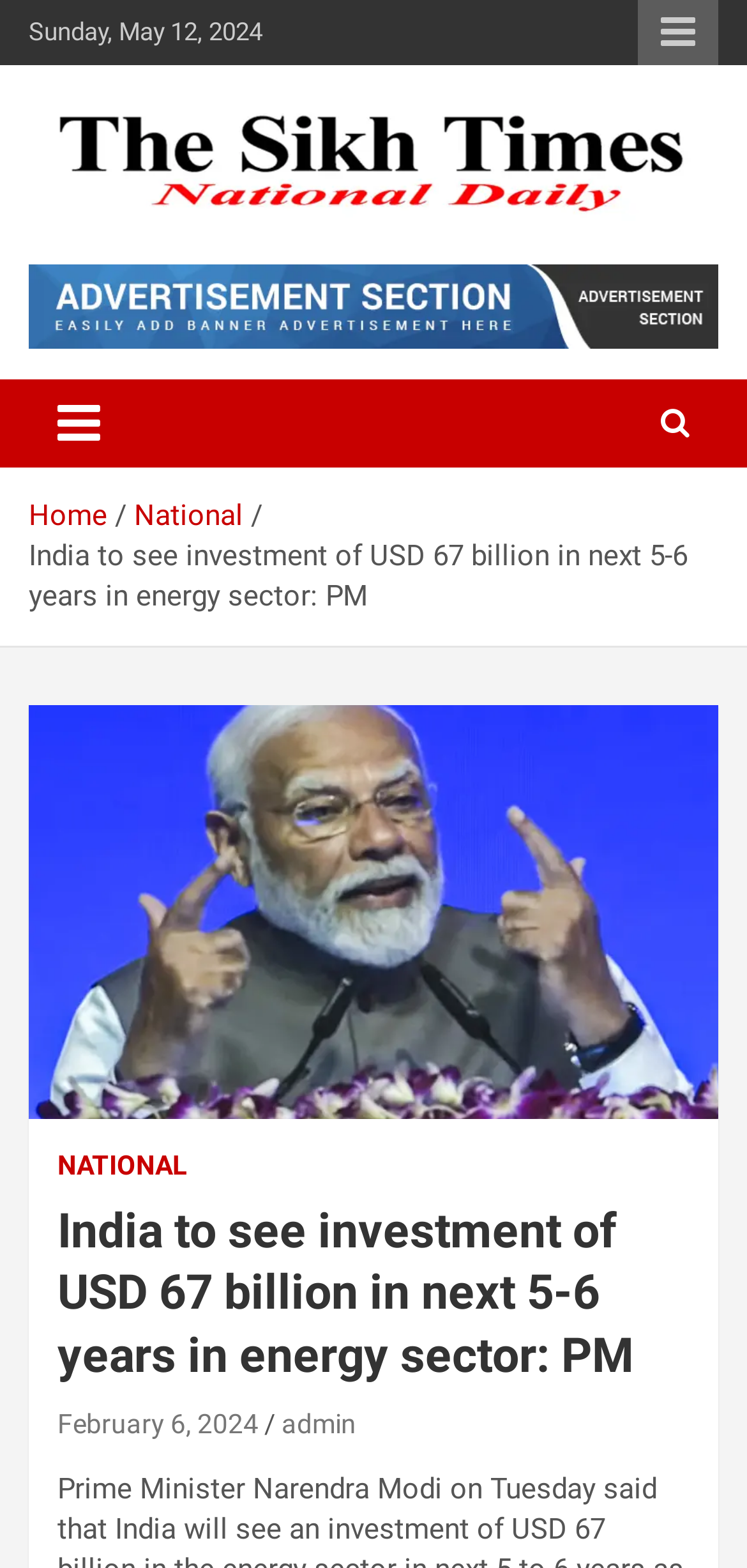Please identify the bounding box coordinates of the element I need to click to follow this instruction: "Read the national news".

[0.179, 0.318, 0.326, 0.34]